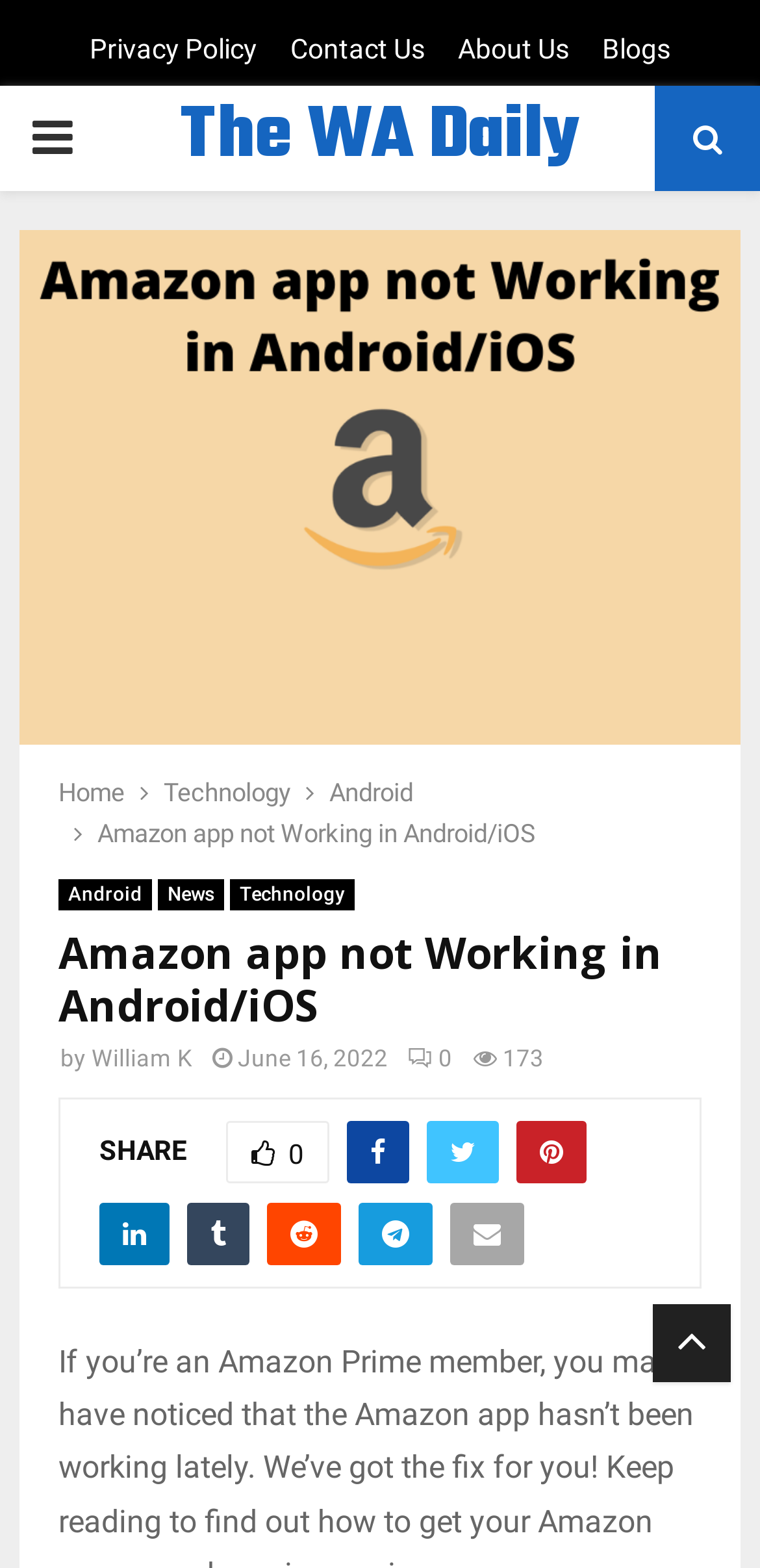Respond to the question below with a single word or phrase:
What is the name of the website?

The Washington Daily